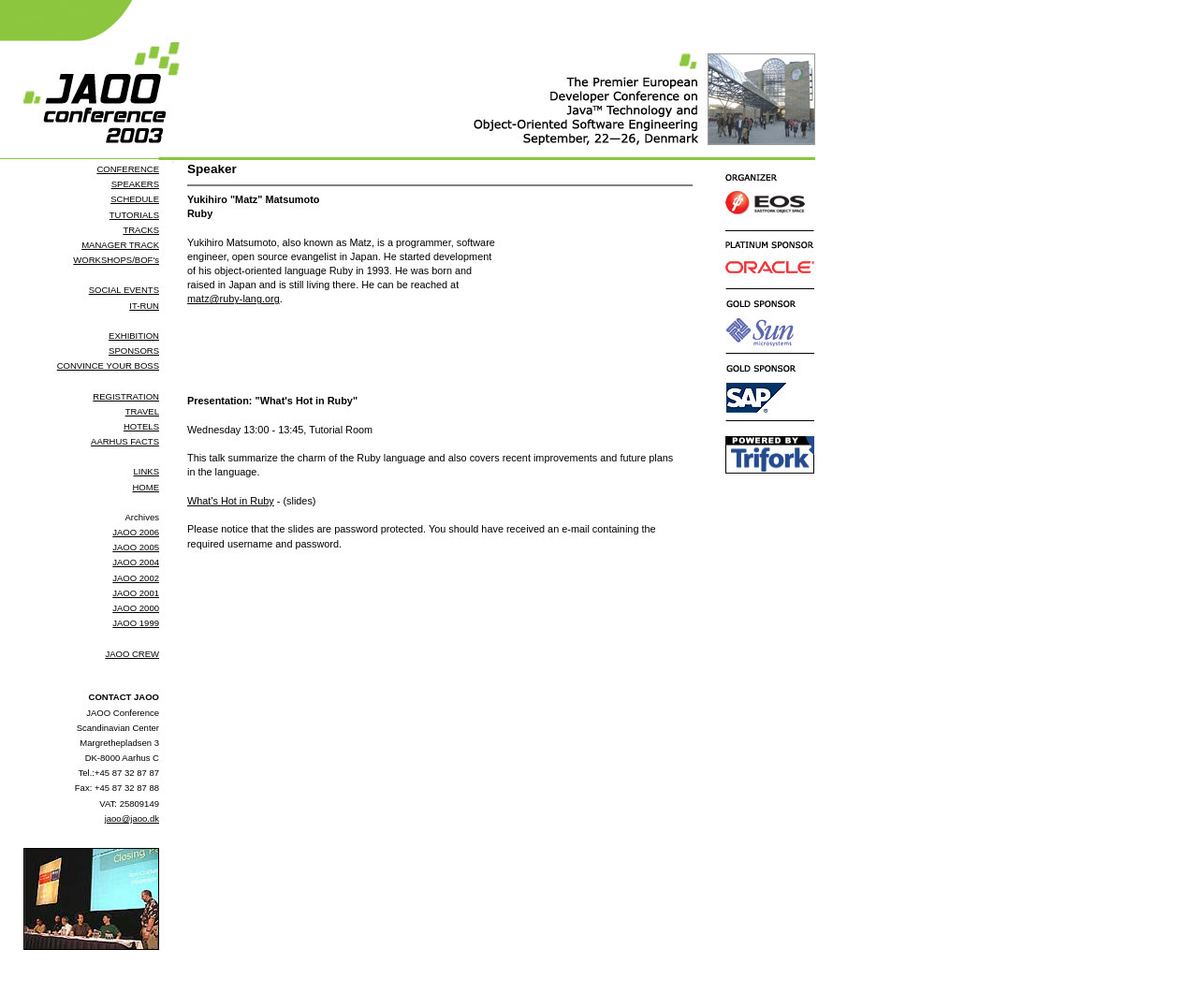What is the topic of the presentation by Yukihiro Matsumoto?
Using the picture, provide a one-word or short phrase answer.

What's Hot in Ruby